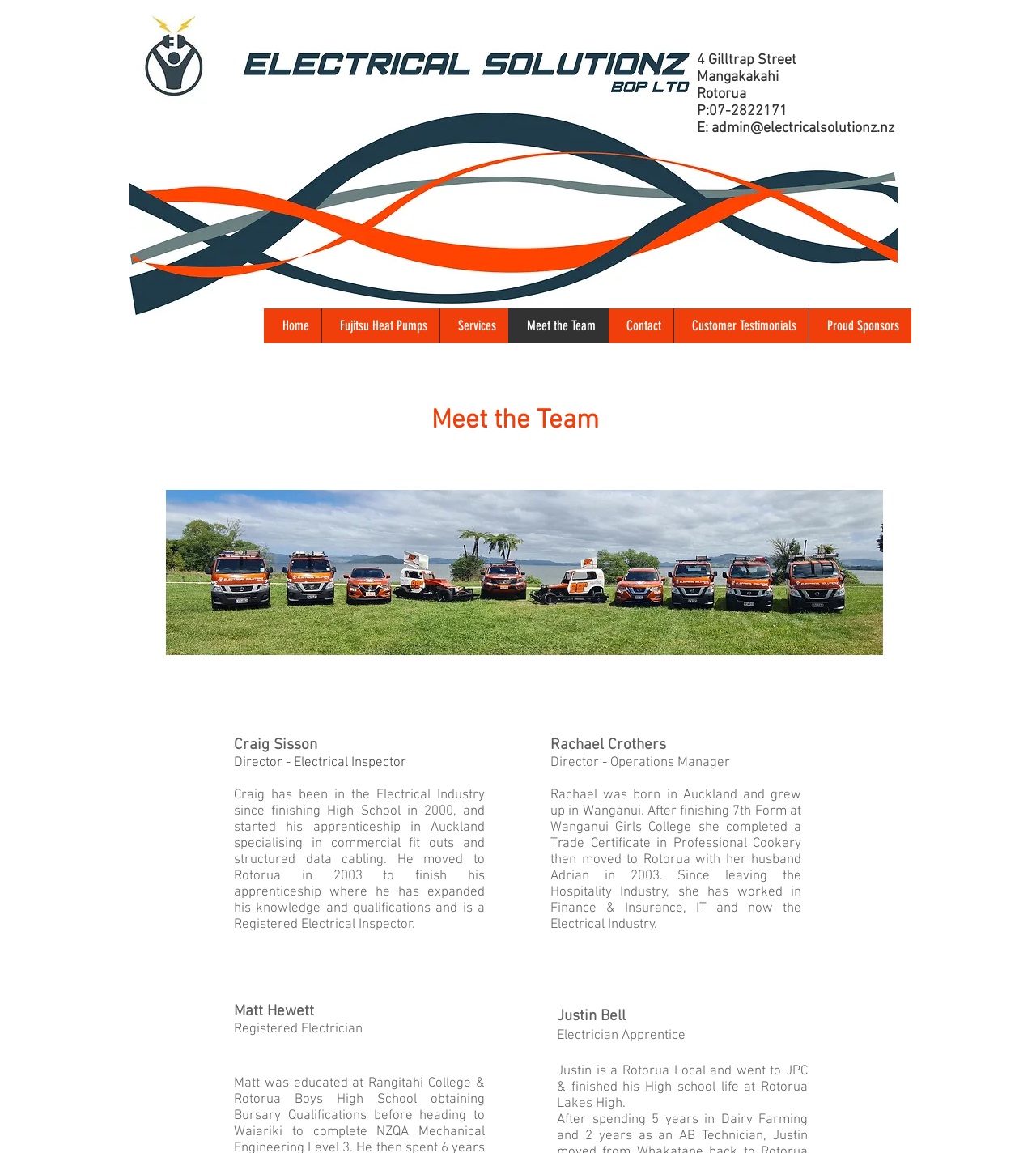Examine the image and give a thorough answer to the following question:
What is the address of Electrical Solutionz BOP Ltd?

I found the address by looking at the static text elements at the top of the webpage, which provide the street address, suburb, and city.